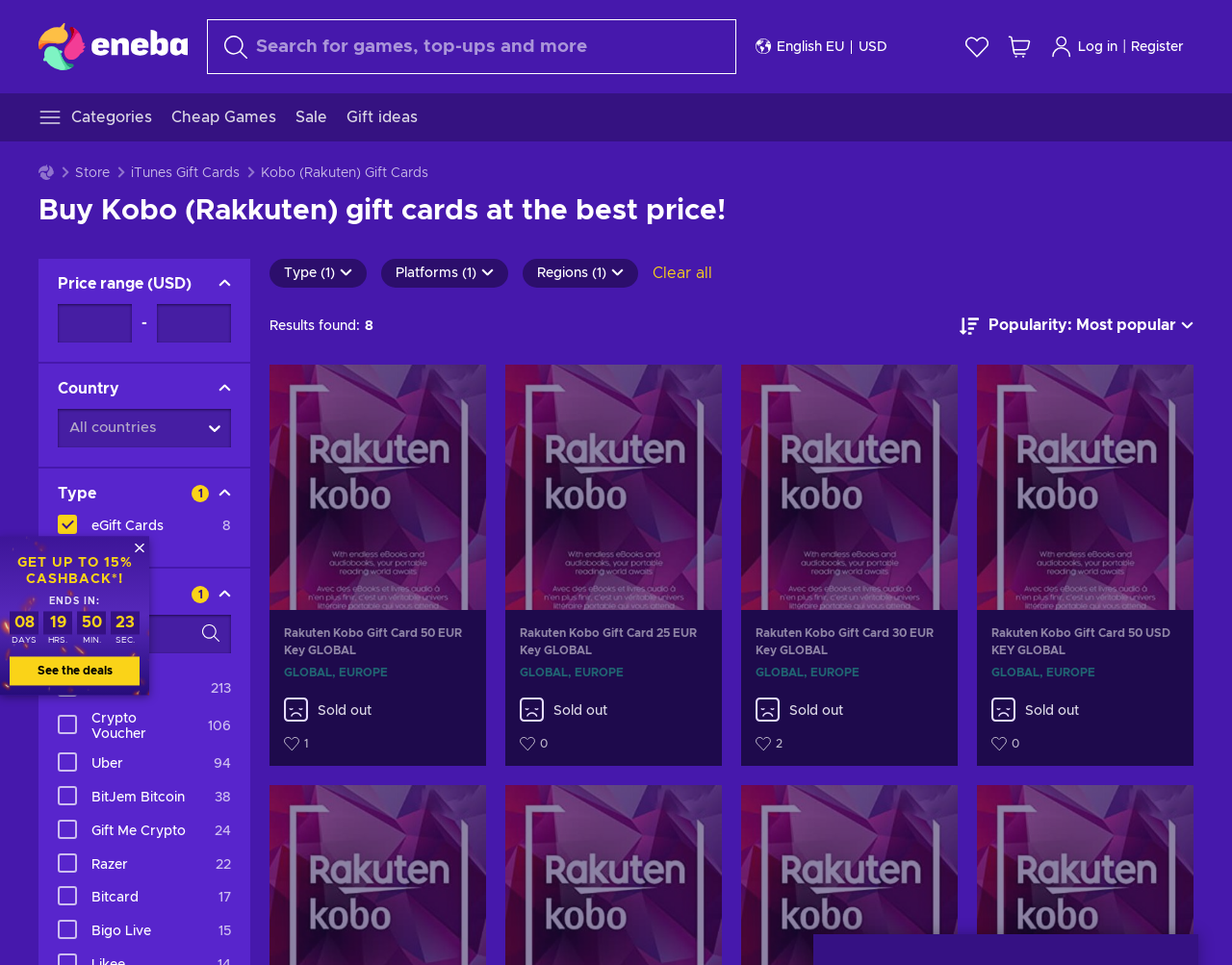How many gift cards are shown on the page?
Based on the content of the image, thoroughly explain and answer the question.

After analyzing the webpage, I found three gift cards listed, each with its own image, price, and details. These gift cards are Rakuten Kobo Gift Card 50 EUR Key GLOBAL, Rakuten Kobo Gift Card 25 EUR Key GLOBAL, and Rakuten Kobo Gift Card 30 EUR Key GLOBAL.